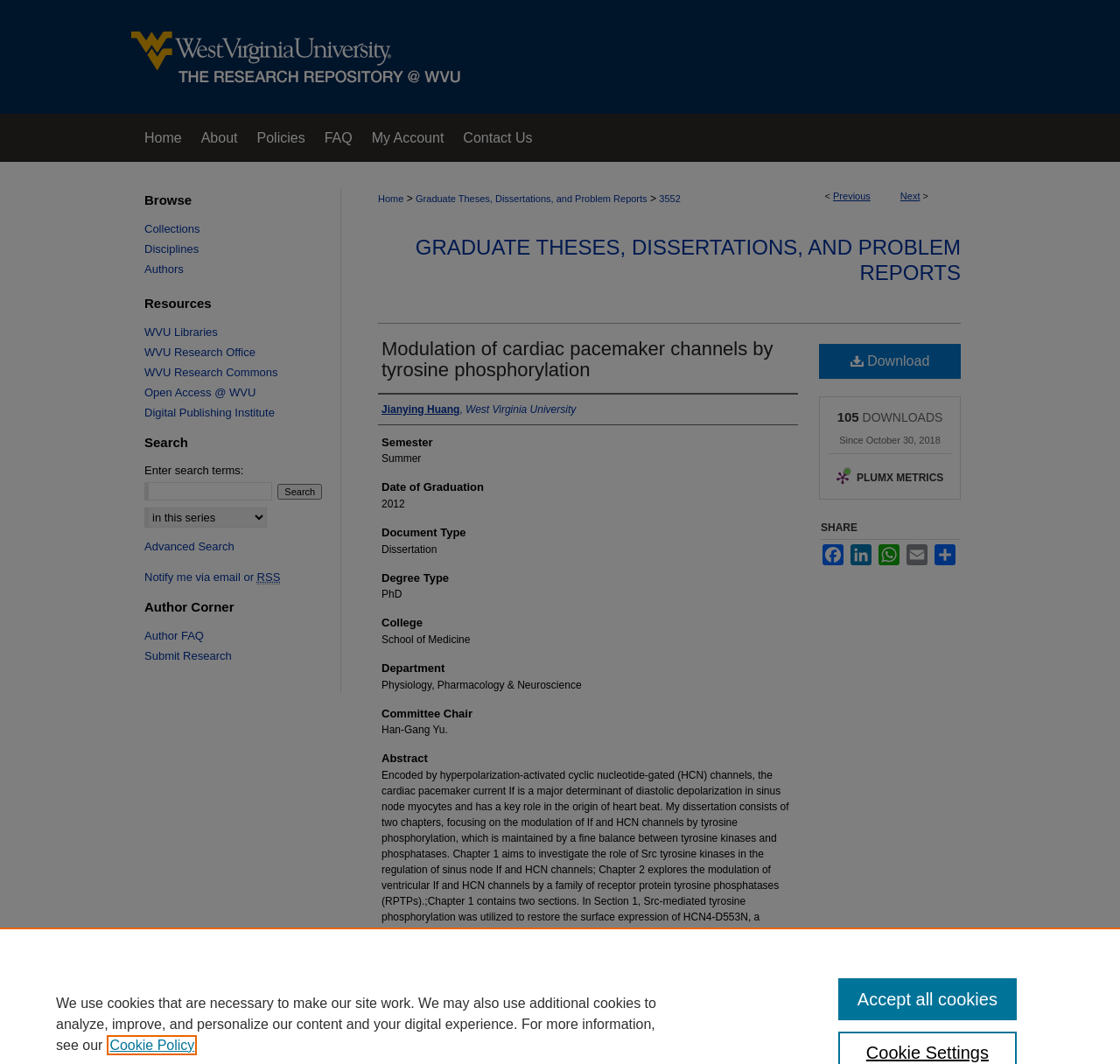Give a short answer to this question using one word or a phrase:
What is the title of the dissertation?

Modulation of cardiac pacemaker channels by tyrosine phosphorylation